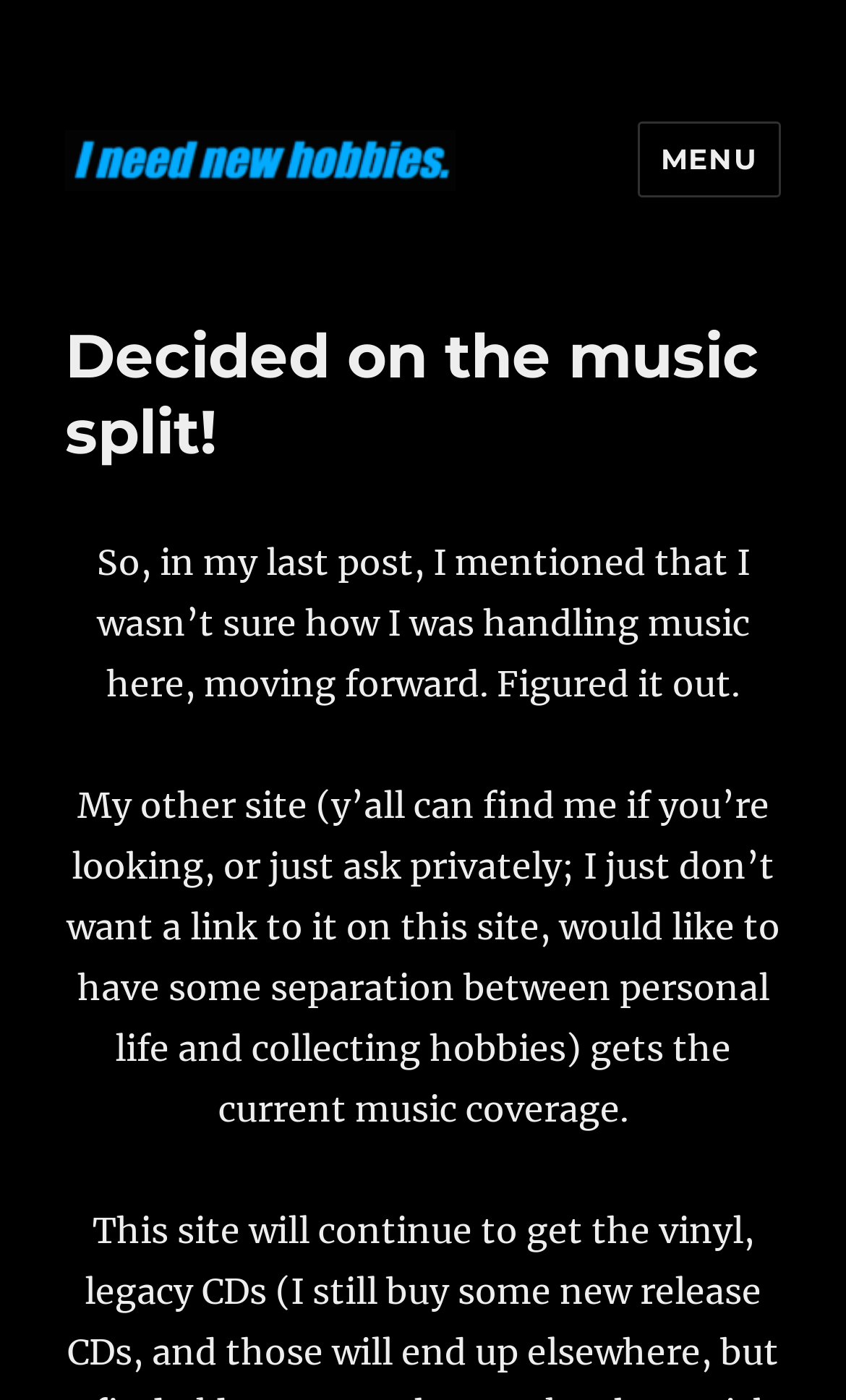What is the topic of the current post?
Based on the image, respond with a single word or phrase.

music split